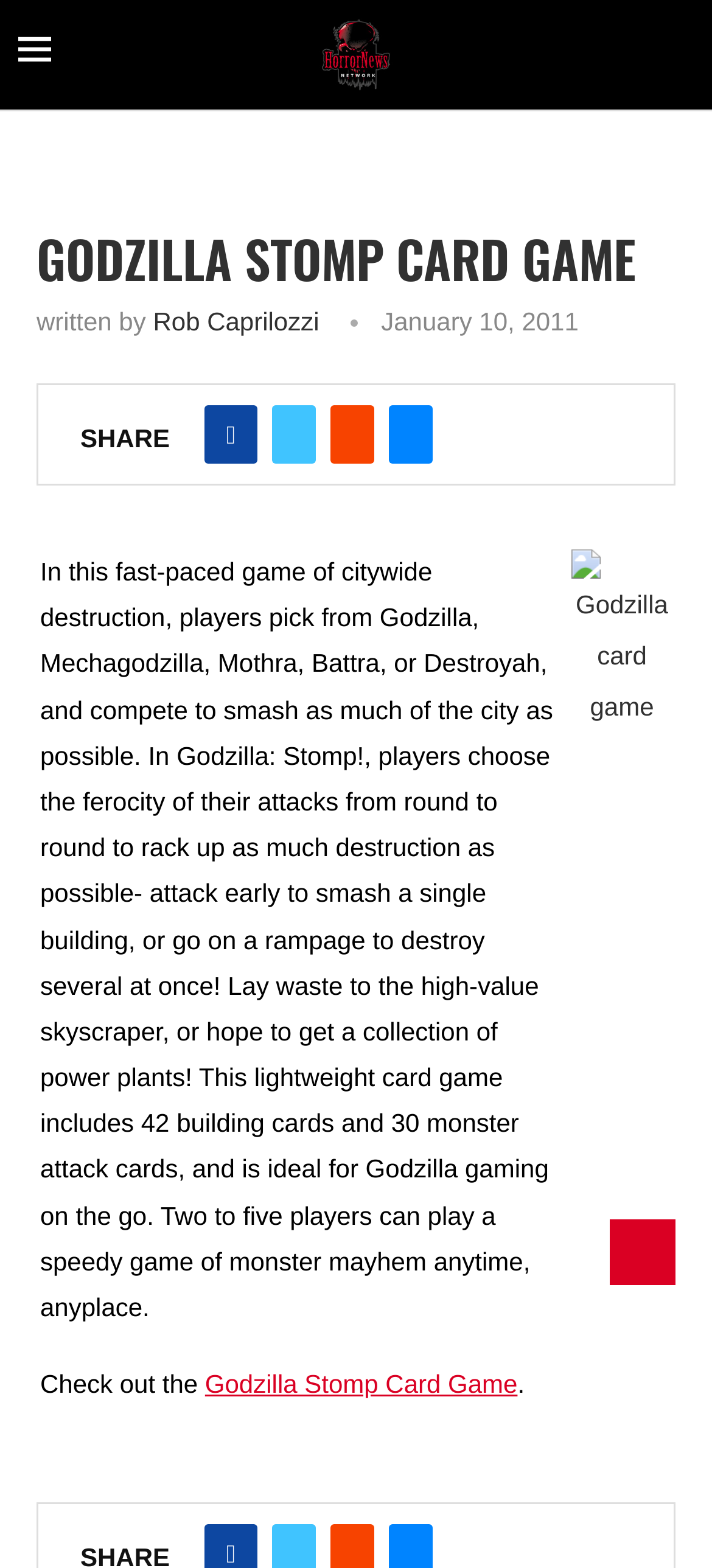Ascertain the bounding box coordinates for the UI element detailed here: "Godzilla Stomp Card Game". The coordinates should be provided as [left, top, right, bottom] with each value being a float between 0 and 1.

[0.288, 0.873, 0.727, 0.892]